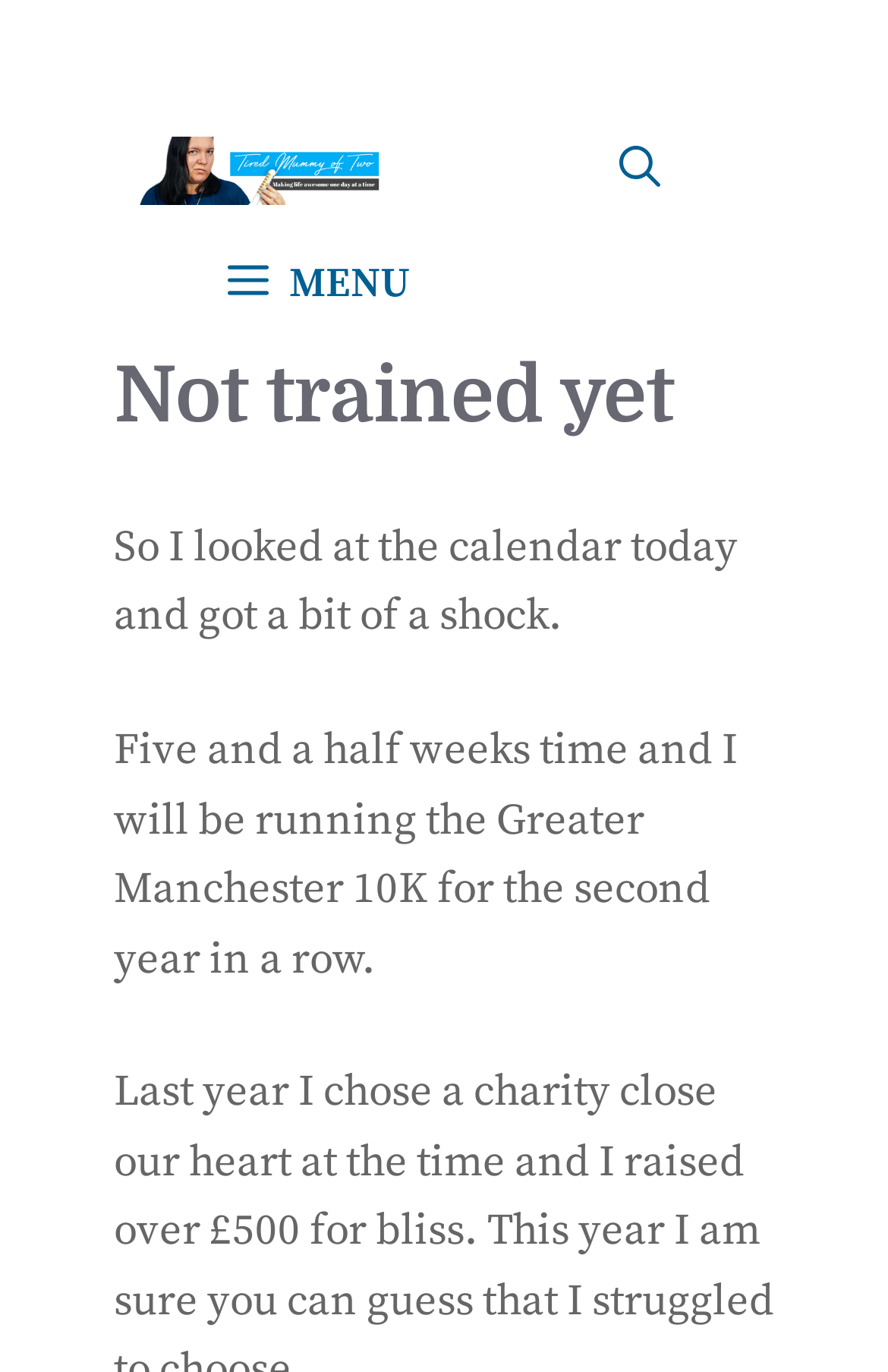Using the provided element description: "title="Tired Mummy of Two"", identify the bounding box coordinates. The coordinates should be four floats between 0 and 1 in the order [left, top, right, bottom].

[0.154, 0.083, 0.462, 0.166]